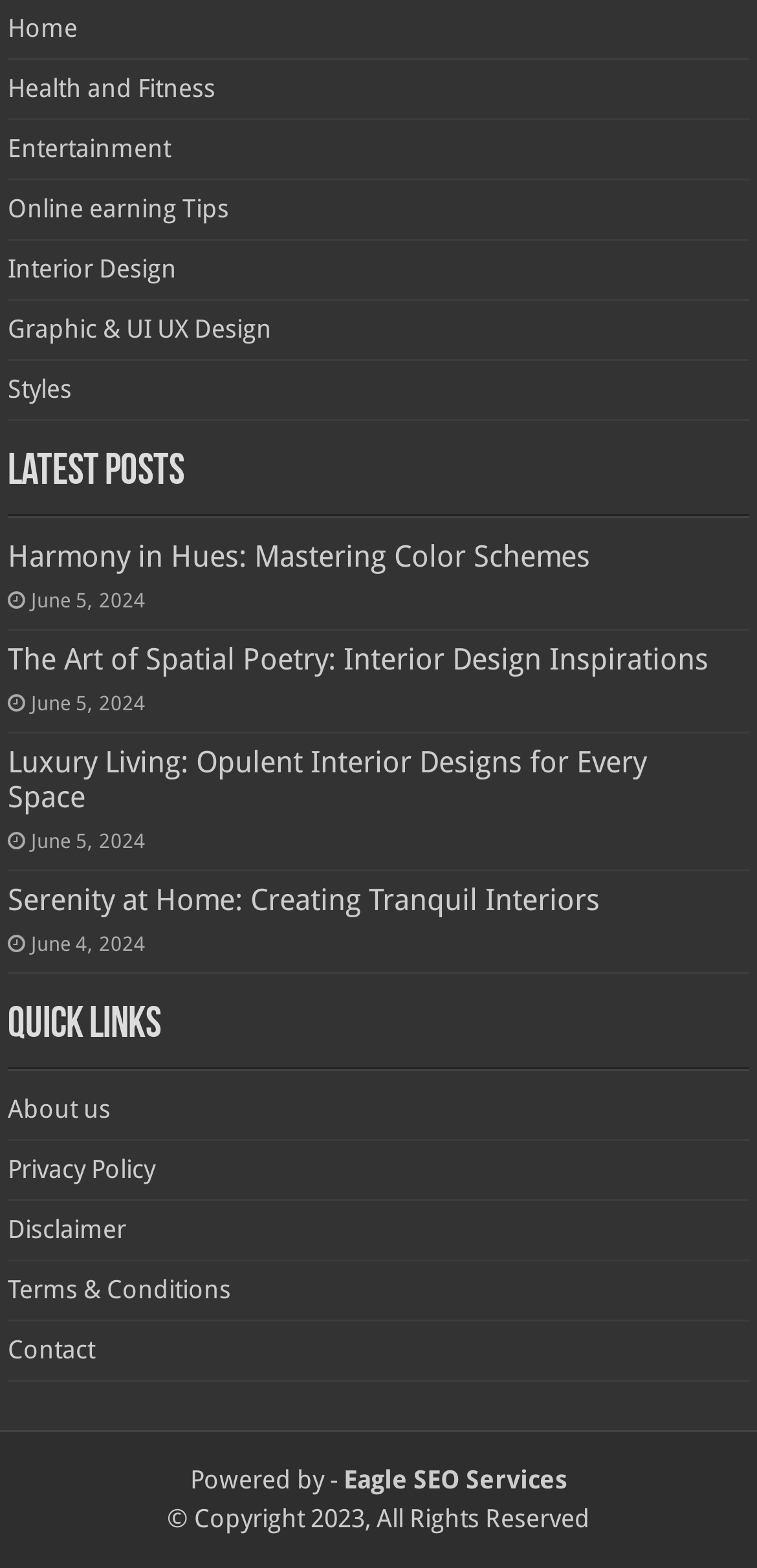Provide the bounding box coordinates of the area you need to click to execute the following instruction: "Click on the 'Home' link".

[0.01, 0.008, 0.102, 0.027]